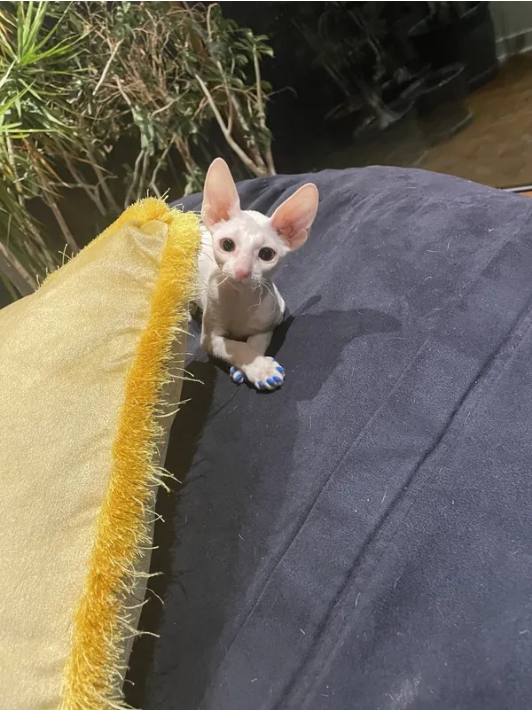Explain the details of the image comprehensively.

The image features an adorable kitten, peeking out from behind a vibrant yellow pillow with frayed edges, resting on a soft, dark fabric. The kitten's striking appearance includes large, expressive ears and a playful gaze, revealing its inquisitive nature. Its paws, adorned with blue nail caps, emphasize a cute and quirky charm, while the warm and inviting setting, including the soft textures of the surroundings and hints of greenery in the background, creates a nurturing atmosphere. This image beautifully captures the essence of companionship and the joy of having a pet, as well as the careful attention to health and personality emphasized by responsible breeding practices.